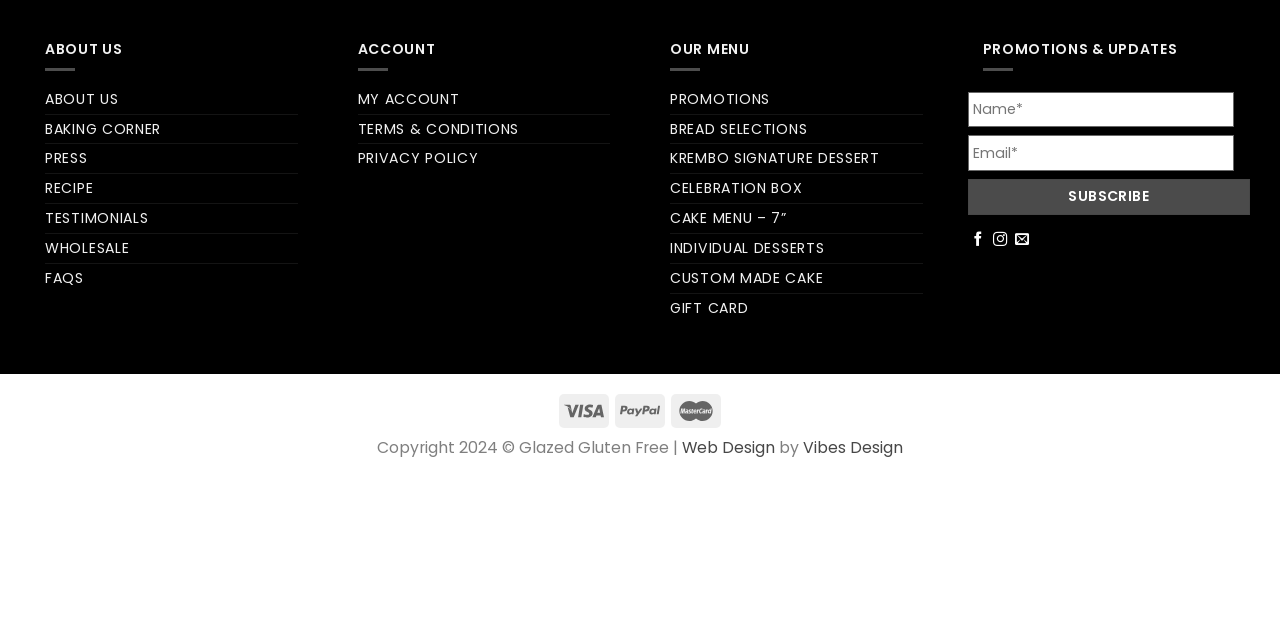Determine the bounding box of the UI element mentioned here: "Terms & Conditions". The coordinates must be in the format [left, top, right, bottom] with values ranging from 0 to 1.

[0.279, 0.179, 0.406, 0.224]